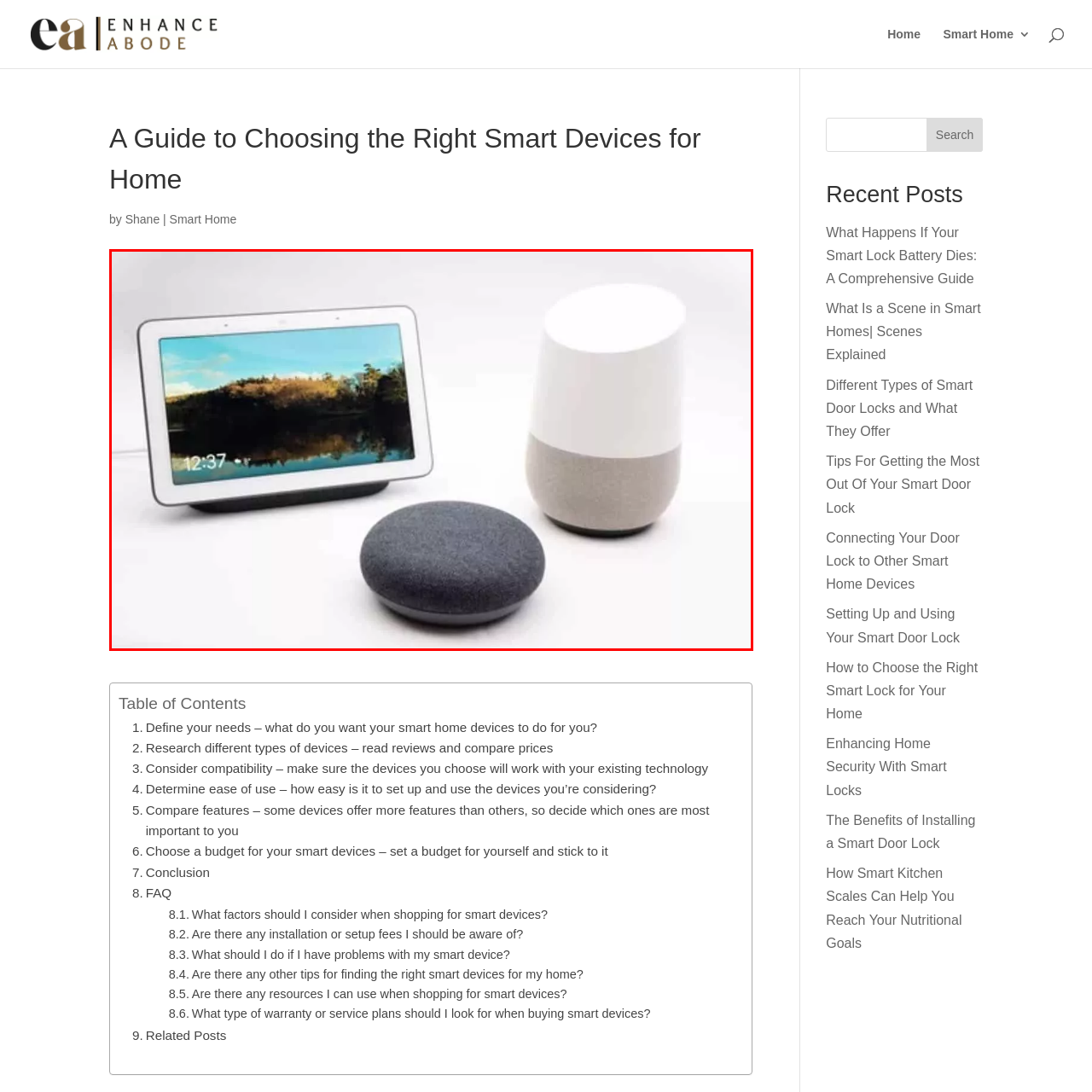Check the content in the red bounding box and reply to the question using a single word or phrase:
What is the background color of the image?

White